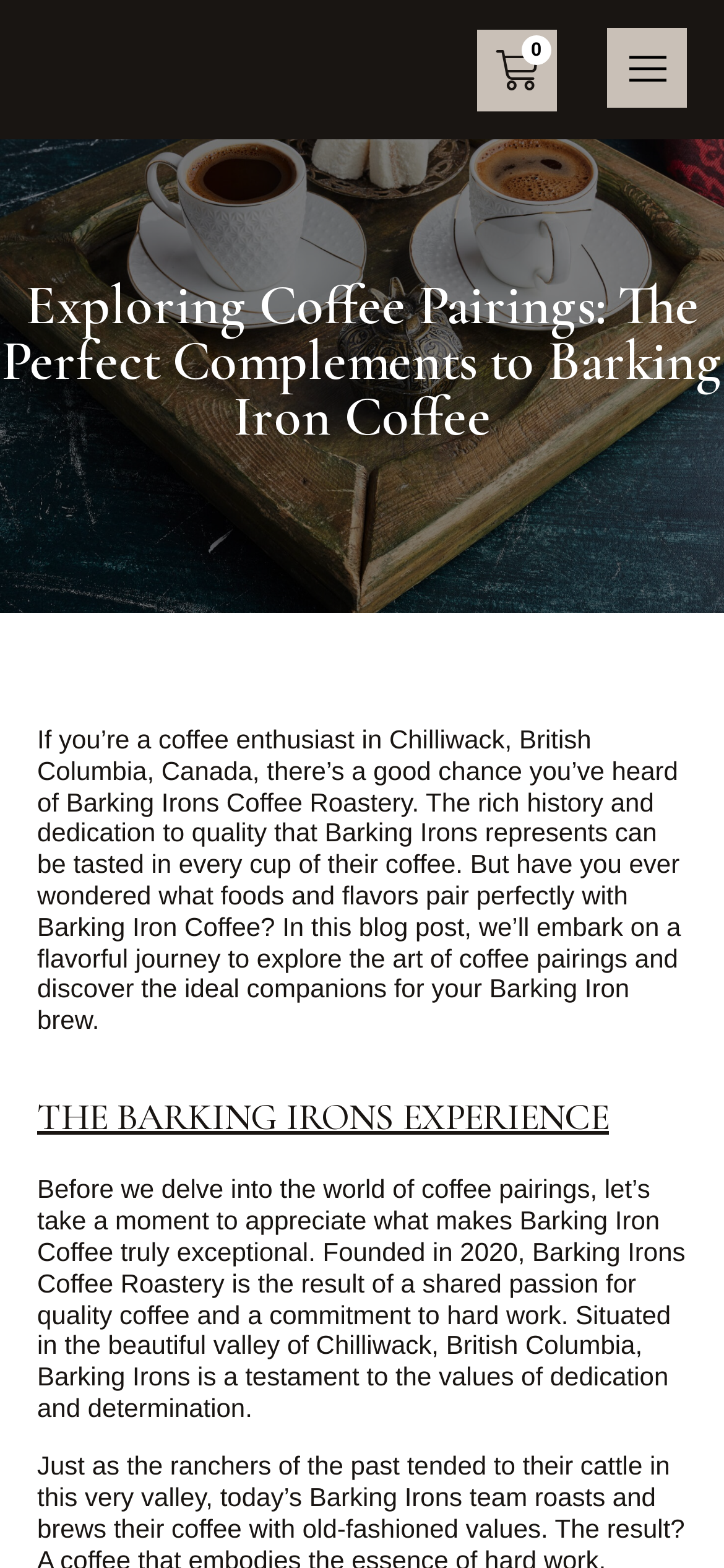Please provide a detailed answer to the question below based on the screenshot: 
What is the focus of this blog post?

The focus of this blog post is mentioned in the first paragraph, which states 'But have you ever wondered what foods and flavors pair perfectly with Barking Iron Coffee? In this blog post, we’ll embark on a flavorful journey to explore the art of coffee pairings and discover the ideal companions for your Barking Iron brew.'